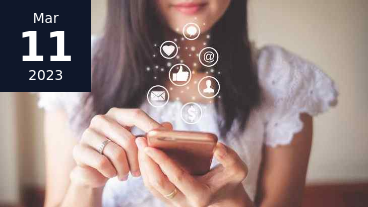What is the date displayed in the image?
Using the image, elaborate on the answer with as much detail as possible.

The date, March 11, 2023, is displayed in a bold, blue font to the left, suggesting a focus on contemporary digital marketing trends and emphasizing the relevance of the image to the current year.